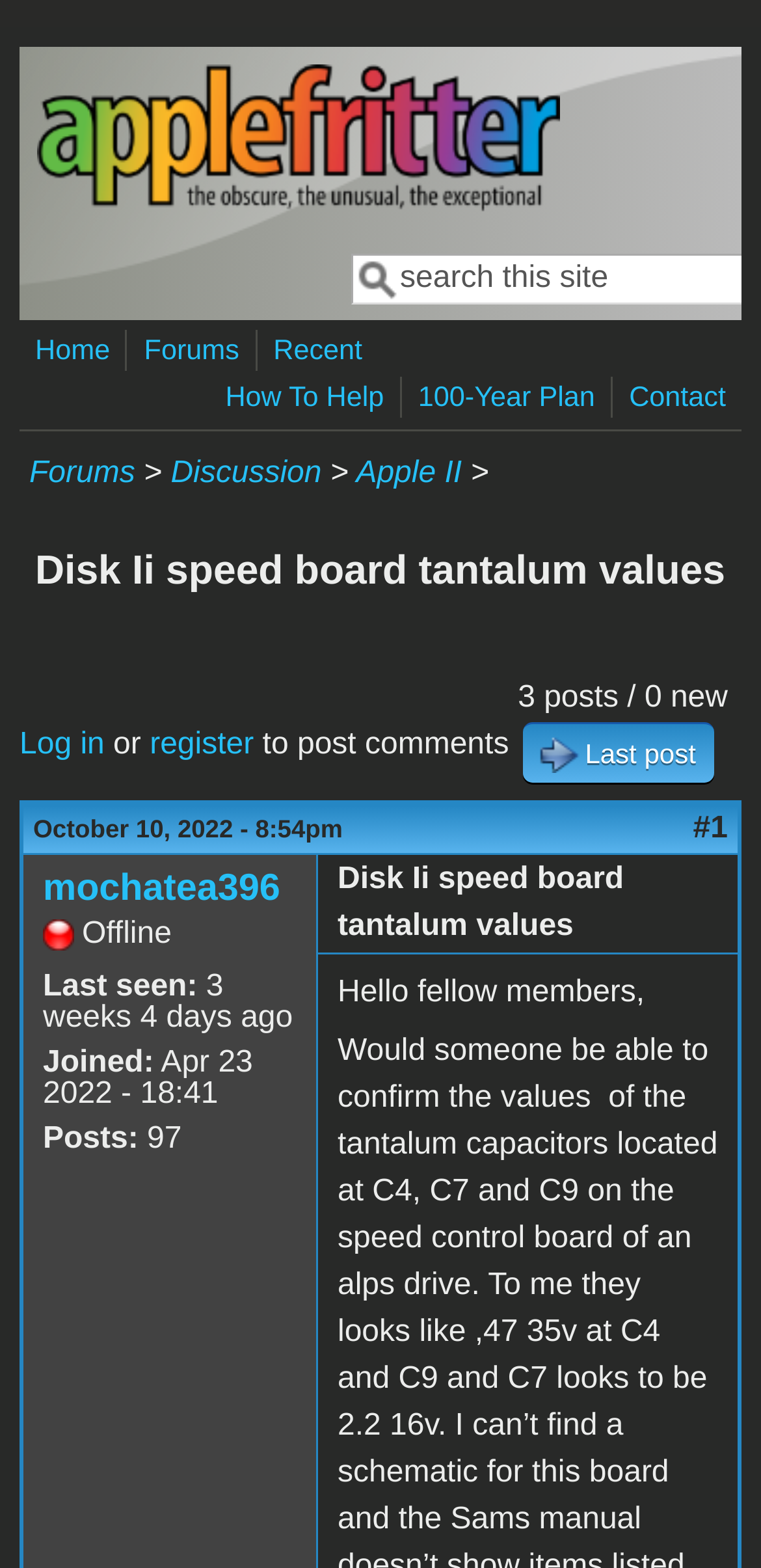Identify the bounding box coordinates of the clickable region to carry out the given instruction: "Click on the 'Home' link".

[0.049, 0.12, 0.736, 0.141]